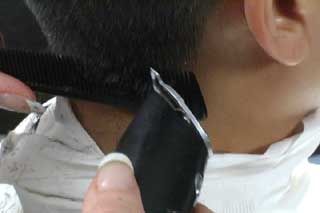What is the person wearing around their neck?
Provide a well-explained and detailed answer to the question.

The person being styled is wearing a salon cape, which is a typical attire for haircuts, and it drapes around their neck to prevent cut hair from falling onto their clothing.